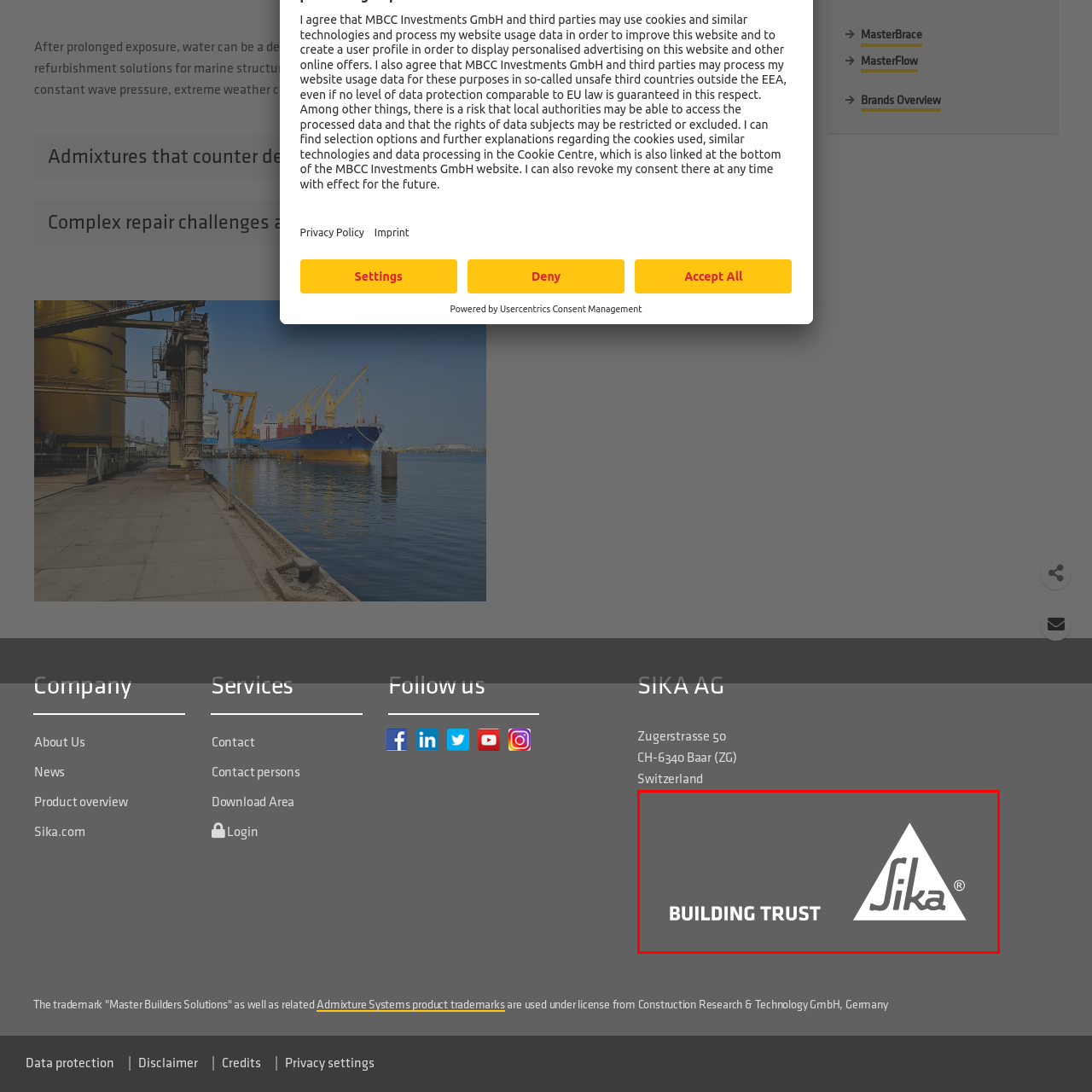Create a detailed description of the image enclosed by the red bounding box.

The image features the logo of Sika AG, a renowned company specializing in construction and building materials. It displays the distinctive Sika triangle logo with the brand name "Sika" prominently featured in a bold, stylized font. Below the logo, the tagline "BUILDING TRUST" is presented in a clean, modern typeface, emphasizing the company's commitment to quality and reliability in the construction industry. The logo is set against a dark gray background, which enhances the overall visibility and impact of the design, reflecting the brand's professional image and dedication to innovation in building solutions.